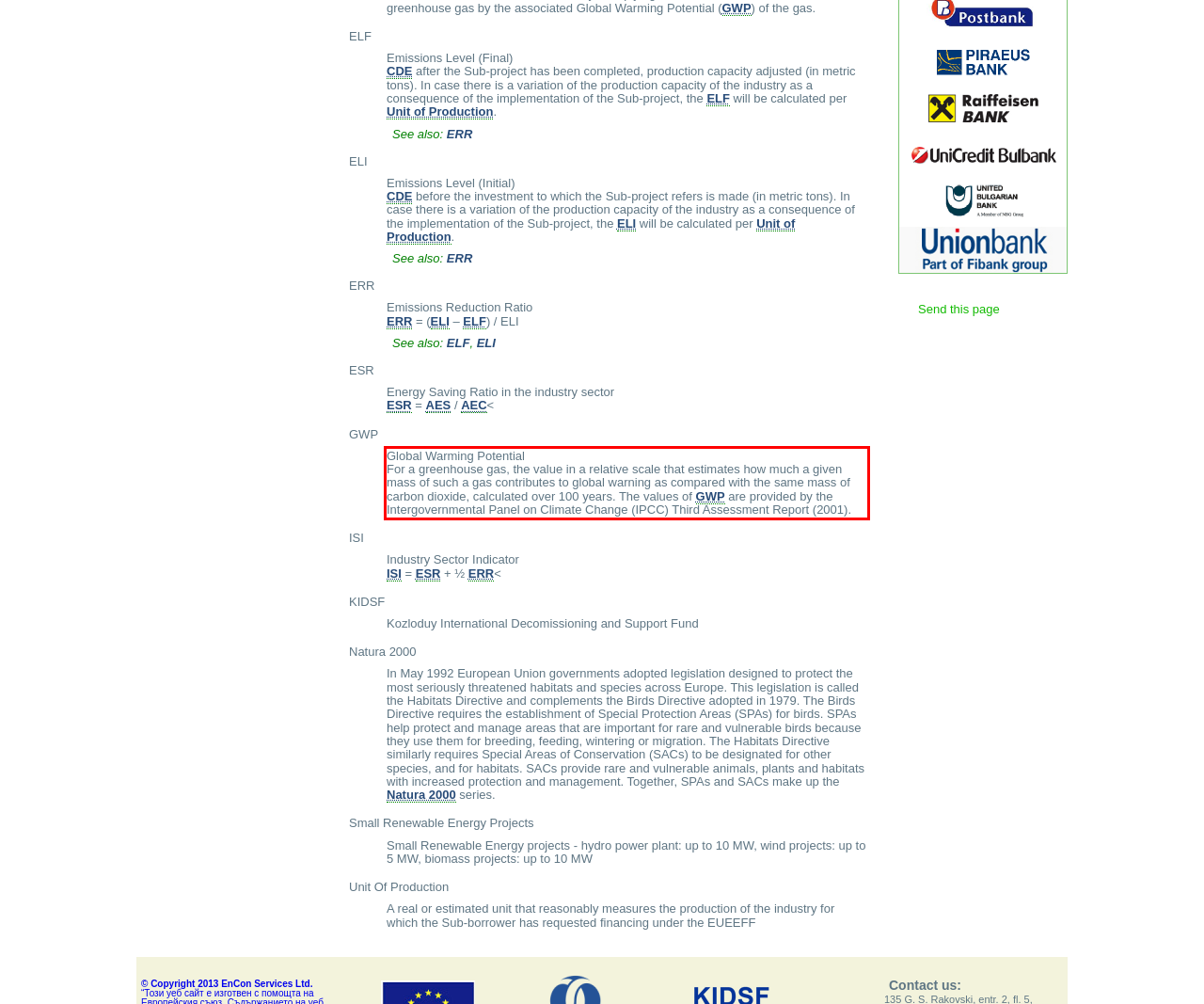Given a screenshot of a webpage with a red bounding box, please identify and retrieve the text inside the red rectangle.

Global Warming Potential For a greenhouse gas, the value in a relative scale that estimates how much a given mass of such a gas contributes to global warning as compared with the same mass of carbon dioxide, calculated over 100 years. The values of GWP are provided by the Intergovernmental Panel on Climate Change (IPCC) Third Assessment Report (2001).